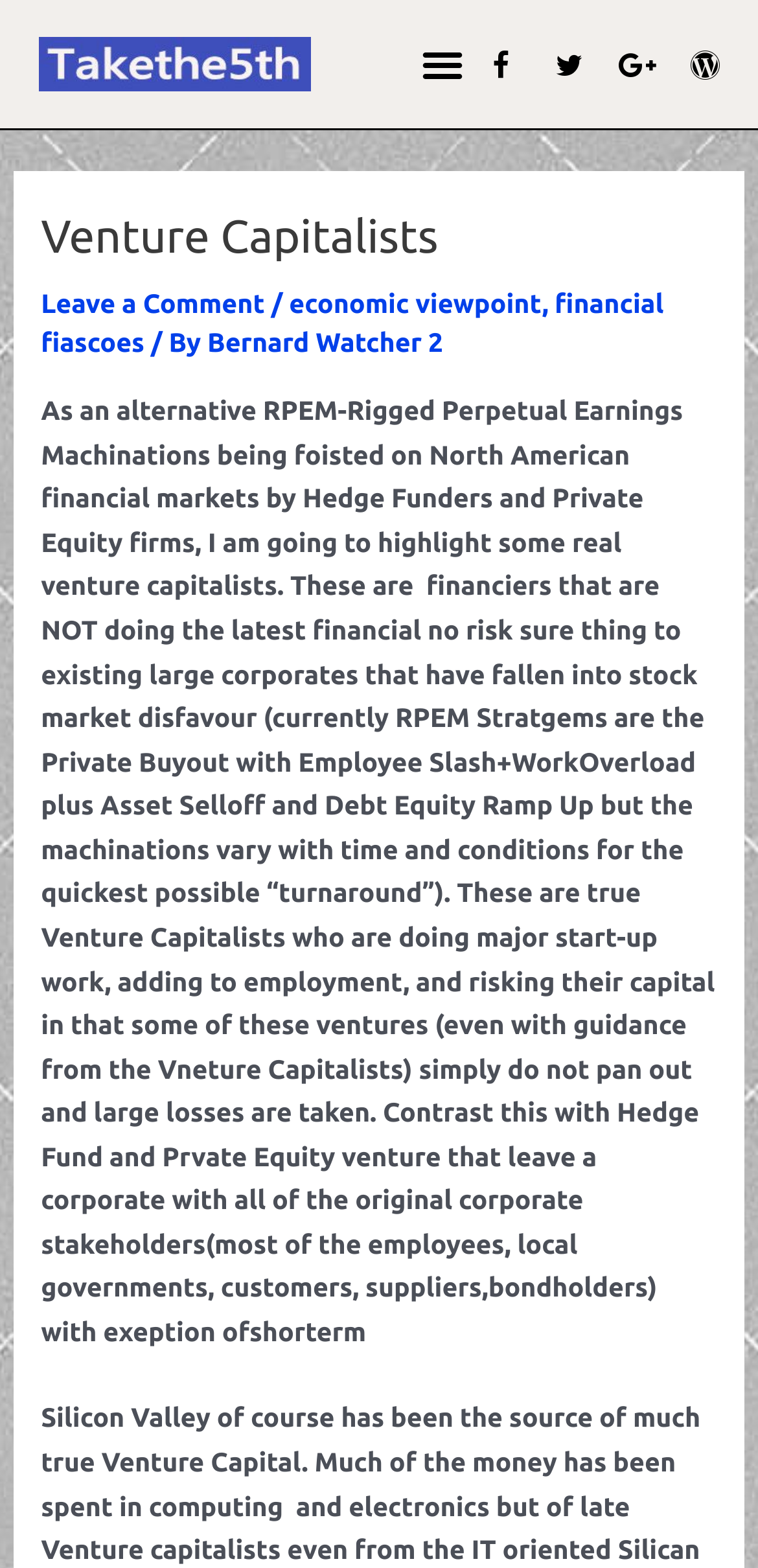Kindly respond to the following question with a single word or a brief phrase: 
What social media platforms are available?

Facebook, Twitter, Google-plus, Wordpress